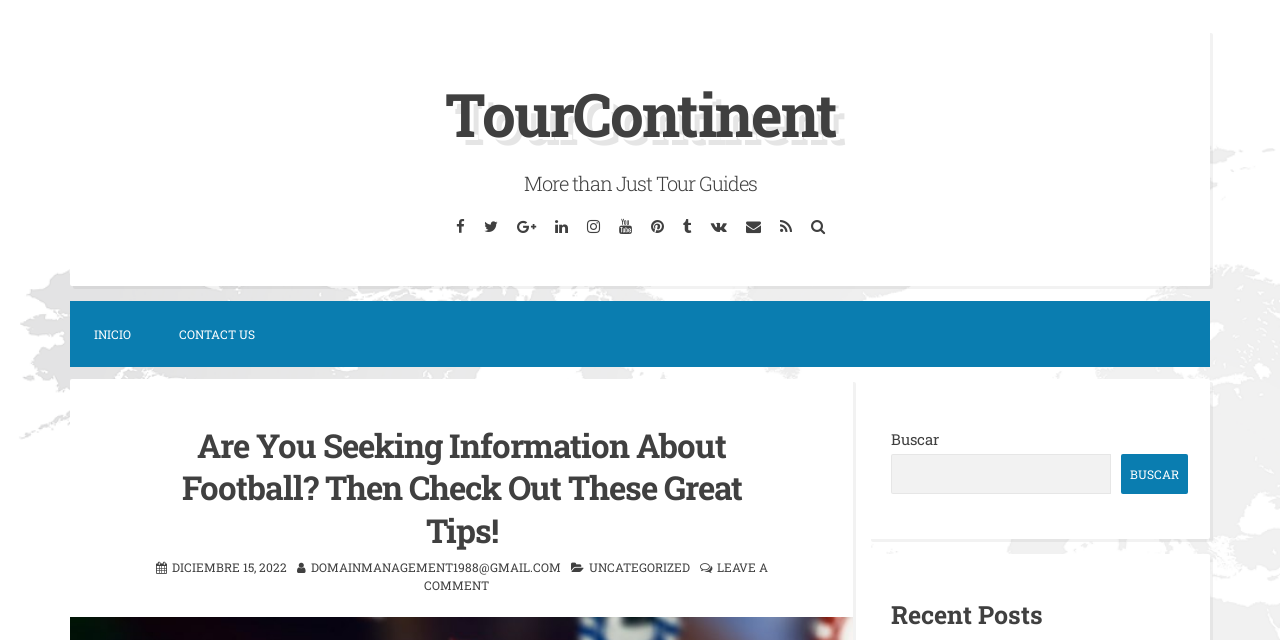Please indicate the bounding box coordinates for the clickable area to complete the following task: "Click the 'Read More' button". The coordinates should be specified as four float numbers between 0 and 1, i.e., [left, top, right, bottom].

None